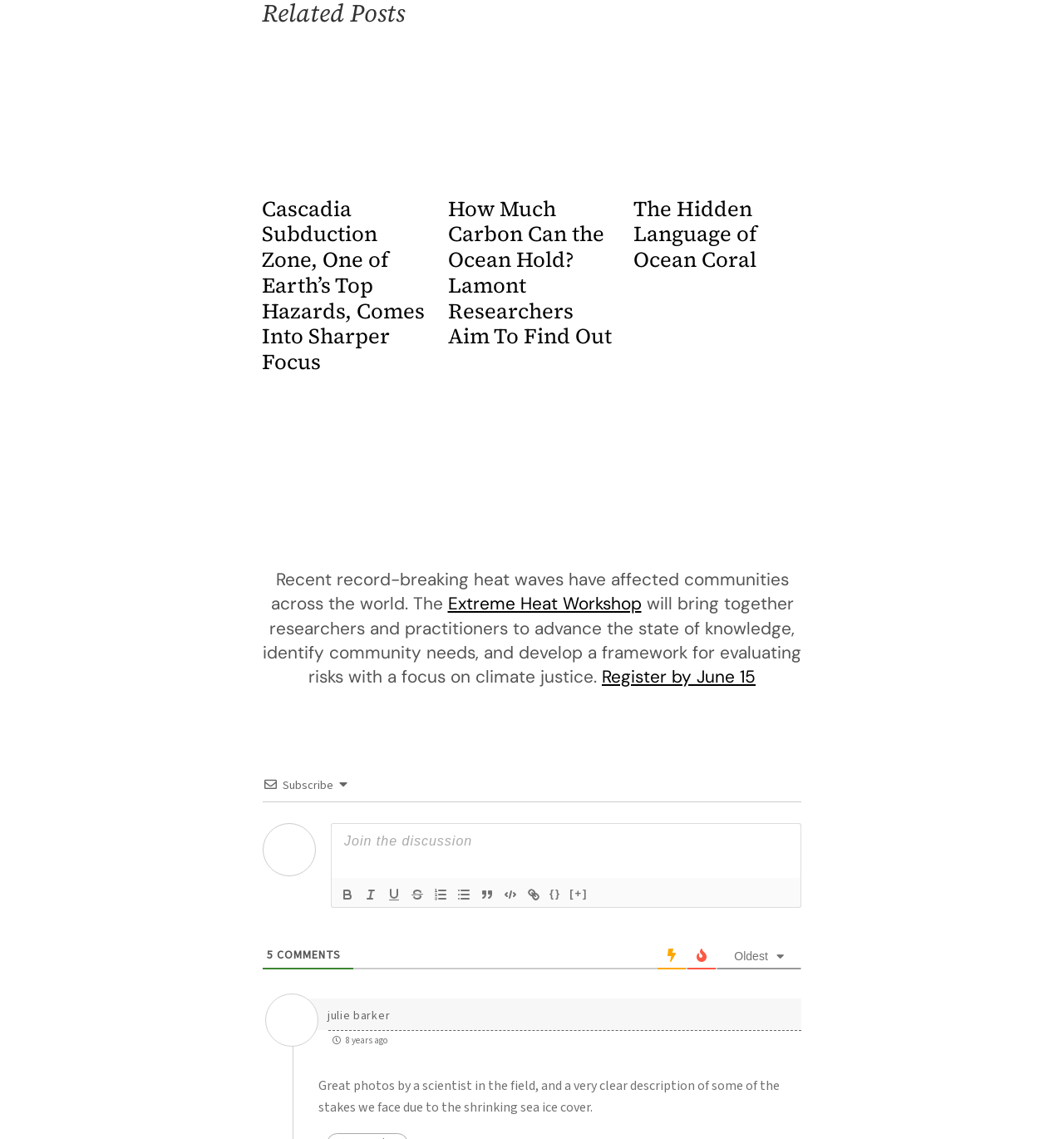Extract the bounding box coordinates of the UI element described: "{}". Provide the coordinates in the format [left, top, right, bottom] with values ranging from 0 to 1.

[0.512, 0.777, 0.531, 0.794]